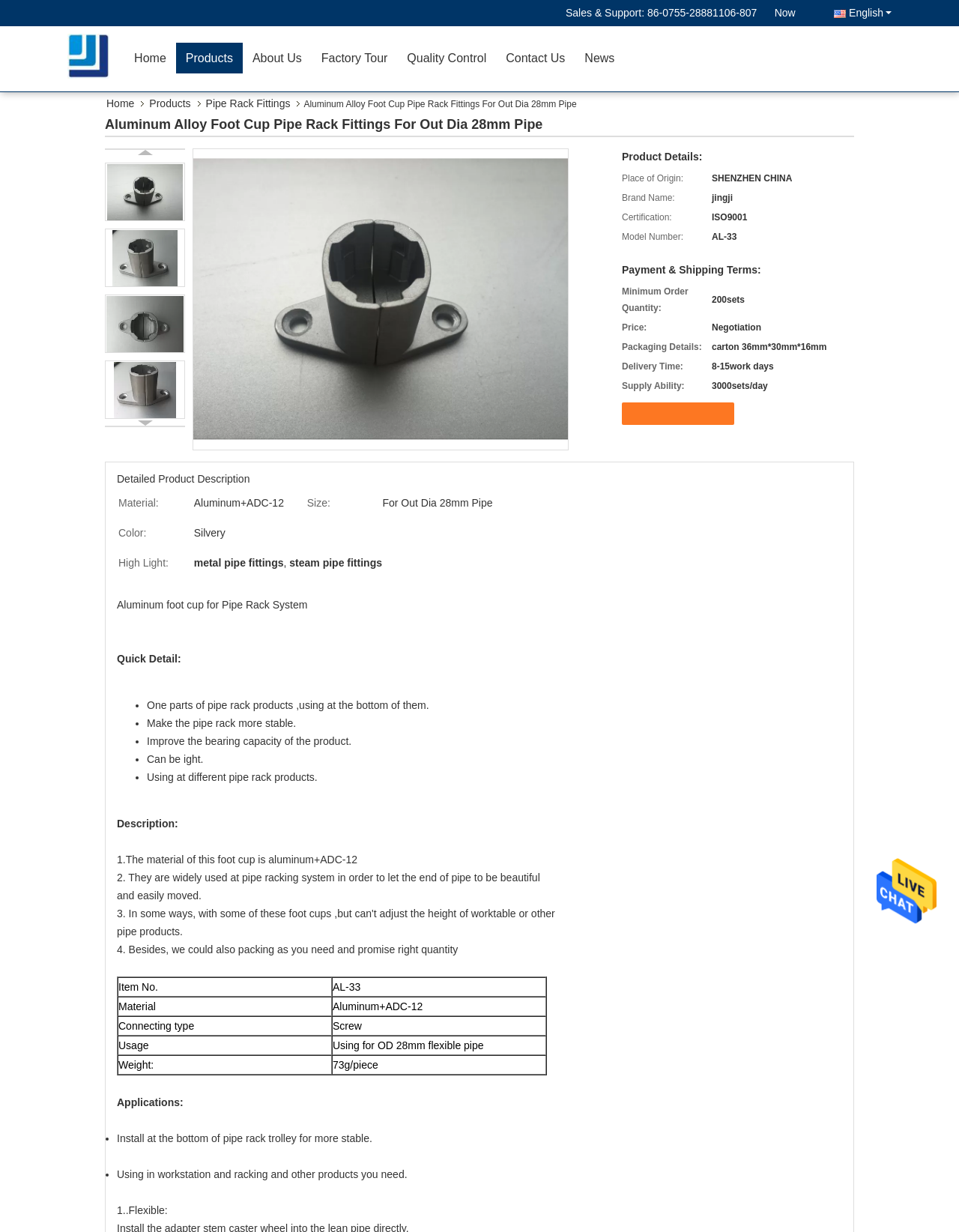Find the coordinates for the bounding box of the element with this description: "Home".

[0.13, 0.035, 0.183, 0.061]